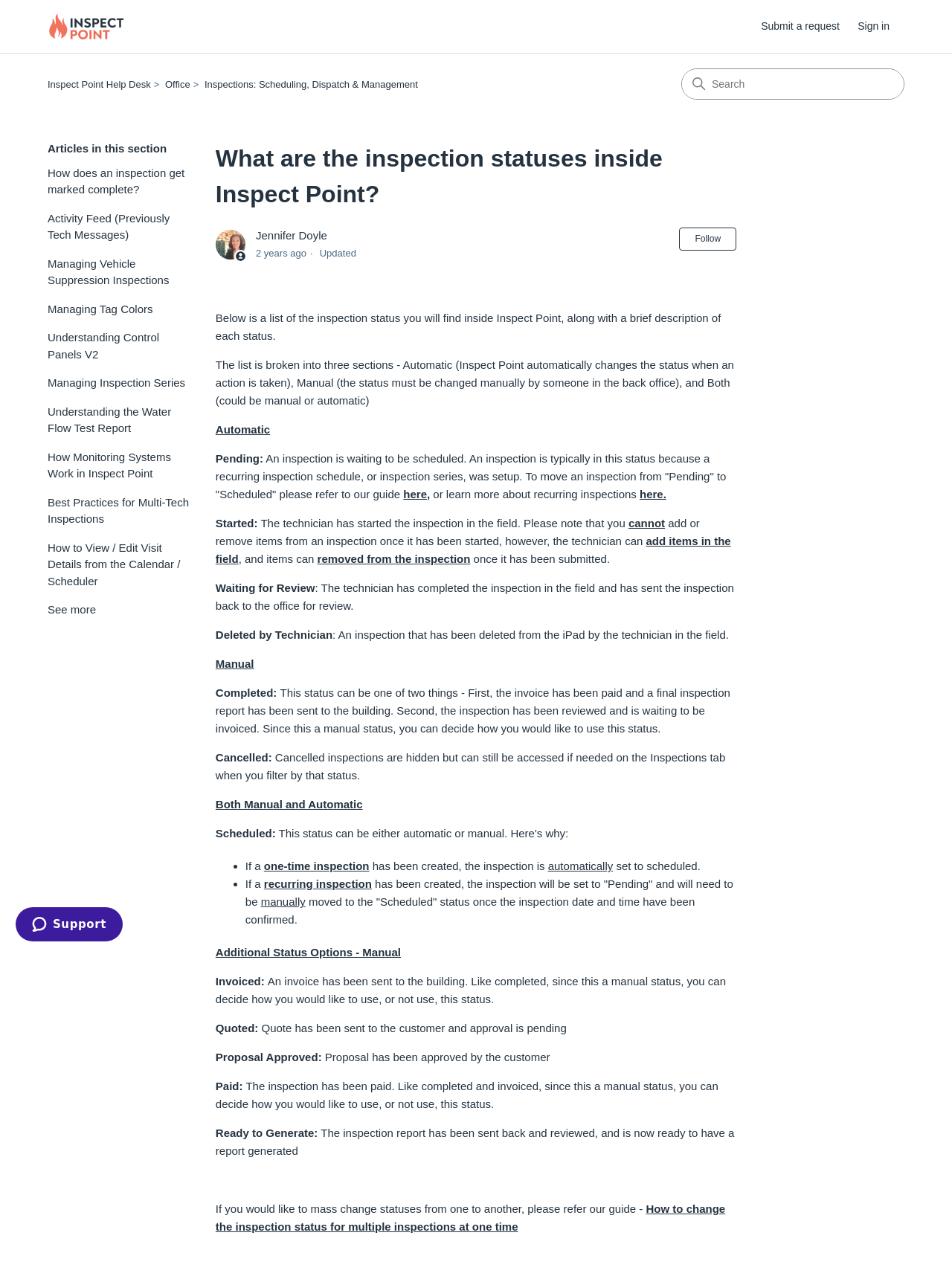Locate the bounding box coordinates of the element's region that should be clicked to carry out the following instruction: "Search for something". The coordinates need to be four float numbers between 0 and 1, i.e., [left, top, right, bottom].

None